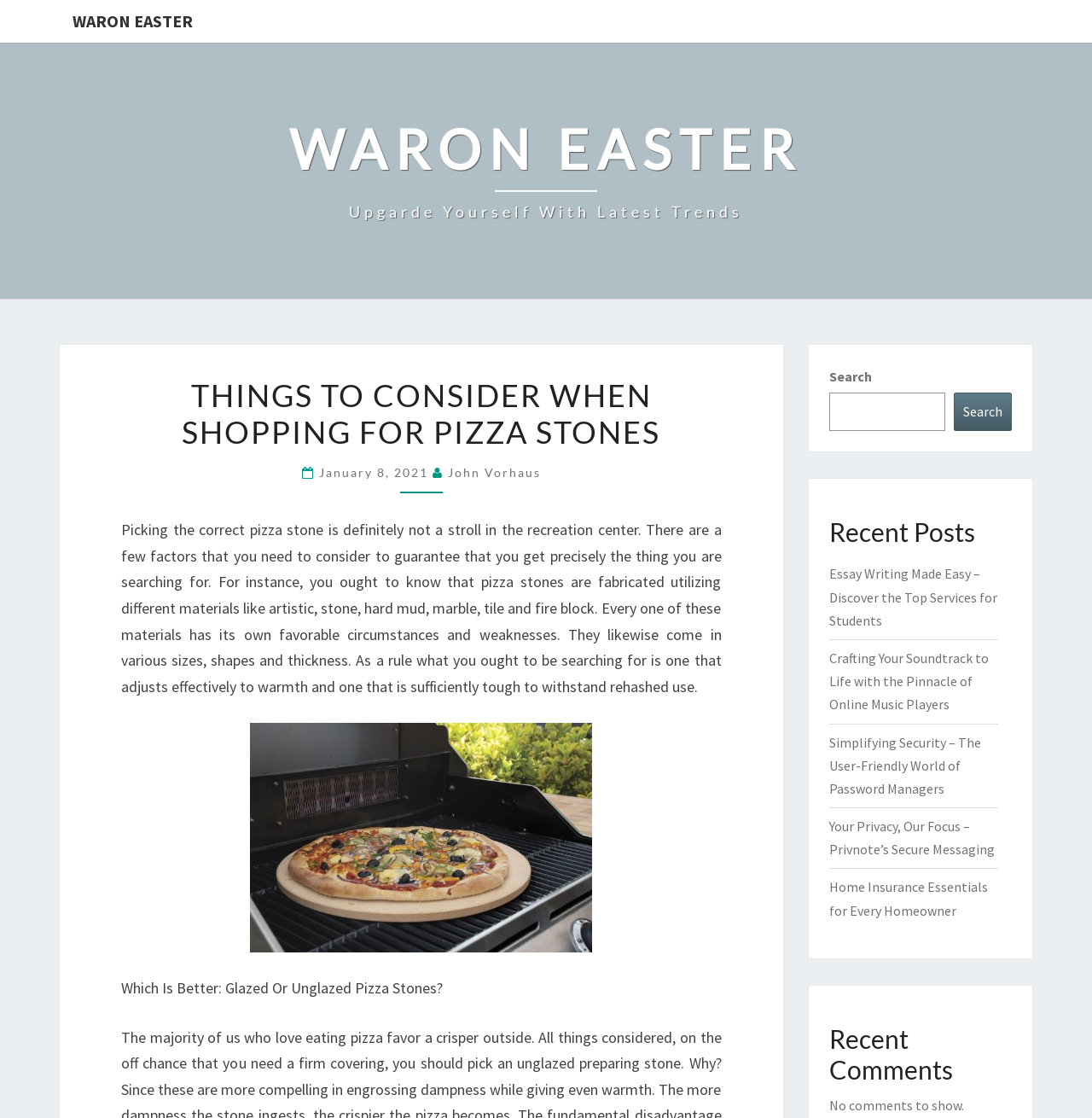Bounding box coordinates are specified in the format (top-left x, top-left y, bottom-right x, bottom-right y). All values are floating point numbers bounded between 0 and 1. Please provide the bounding box coordinate of the region this sentence describes: January 8, 2021

[0.292, 0.416, 0.396, 0.429]